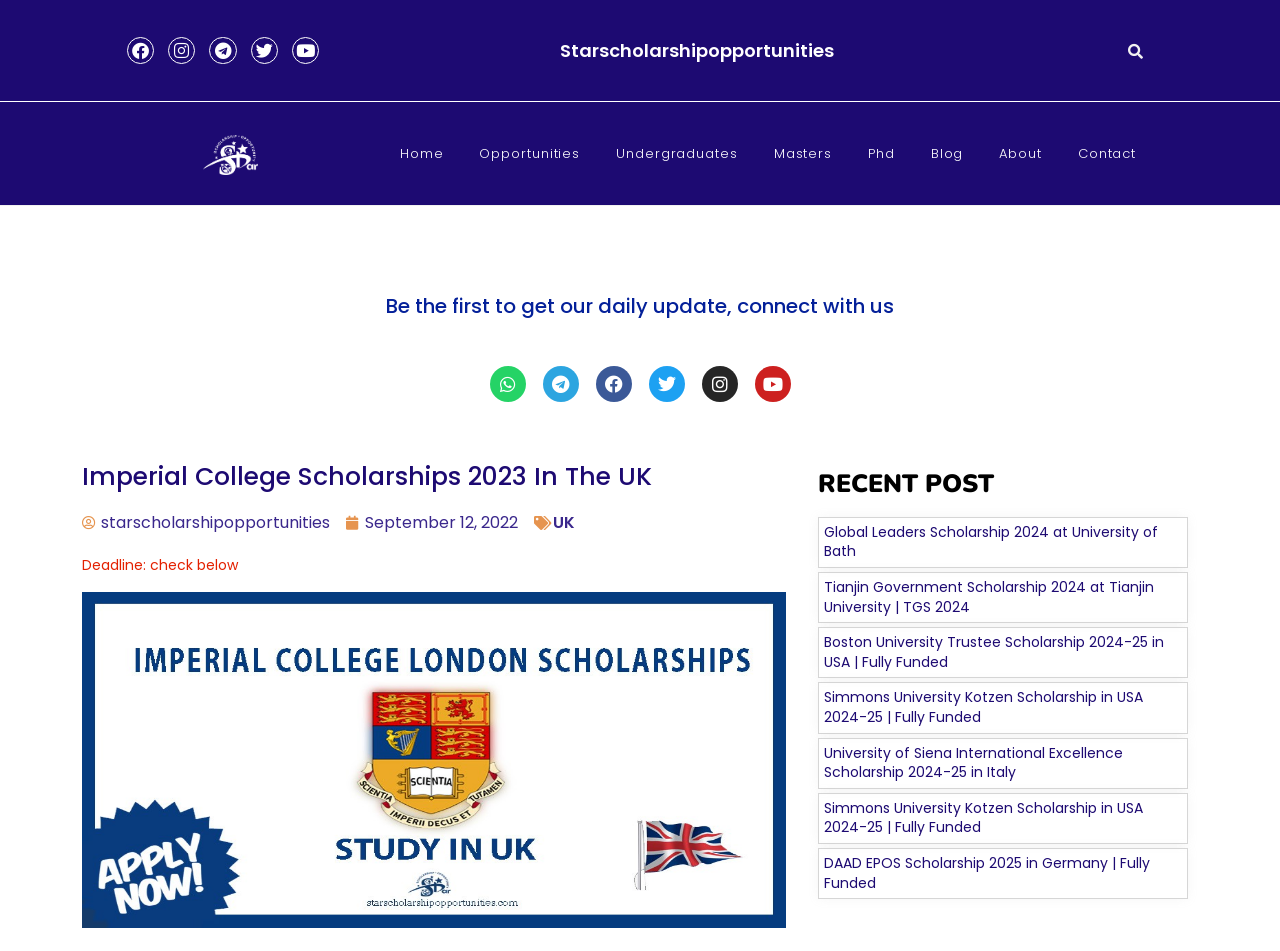Find the bounding box coordinates of the element to click in order to complete this instruction: "Visit Starscholarshipopportunities". The bounding box coordinates must be four float numbers between 0 and 1, denoted as [left, top, right, bottom].

[0.438, 0.04, 0.652, 0.066]